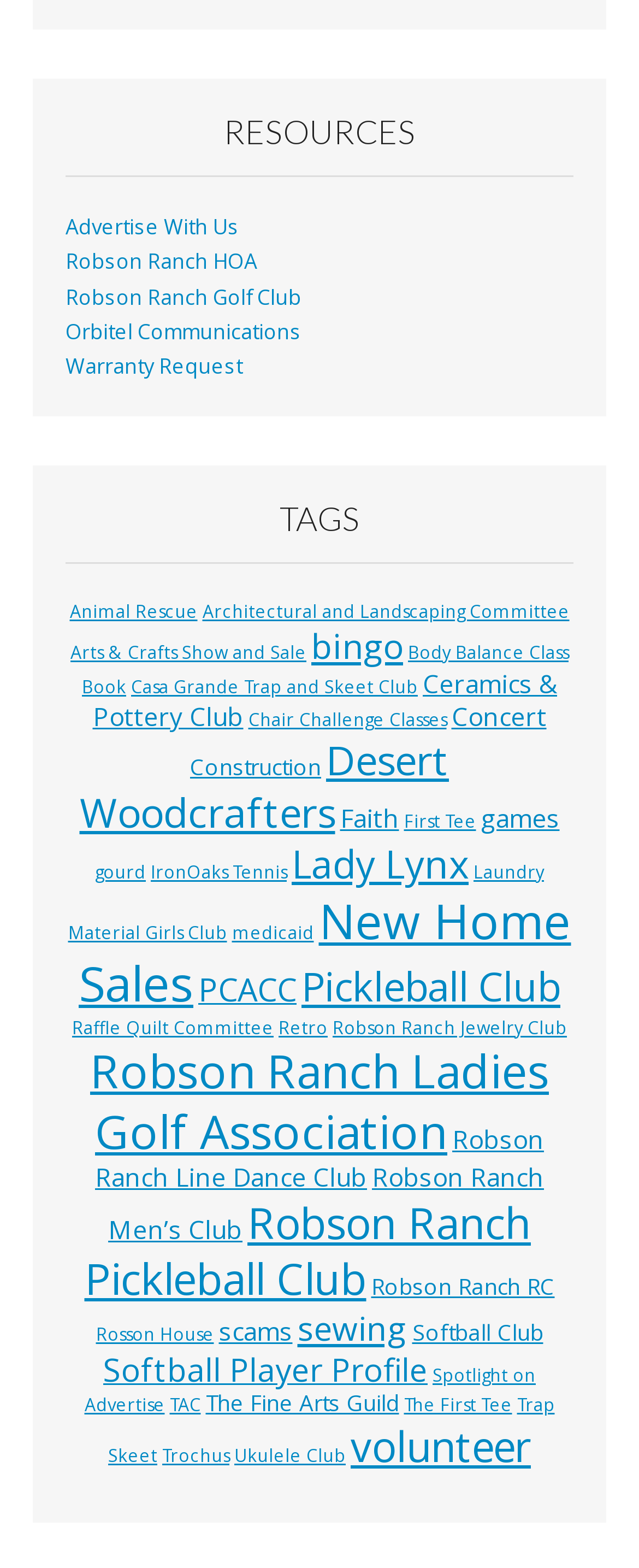Please identify the bounding box coordinates of the element's region that should be clicked to execute the following instruction: "Learn about Desert Woodcrafters". The bounding box coordinates must be four float numbers between 0 and 1, i.e., [left, top, right, bottom].

[0.124, 0.467, 0.703, 0.535]